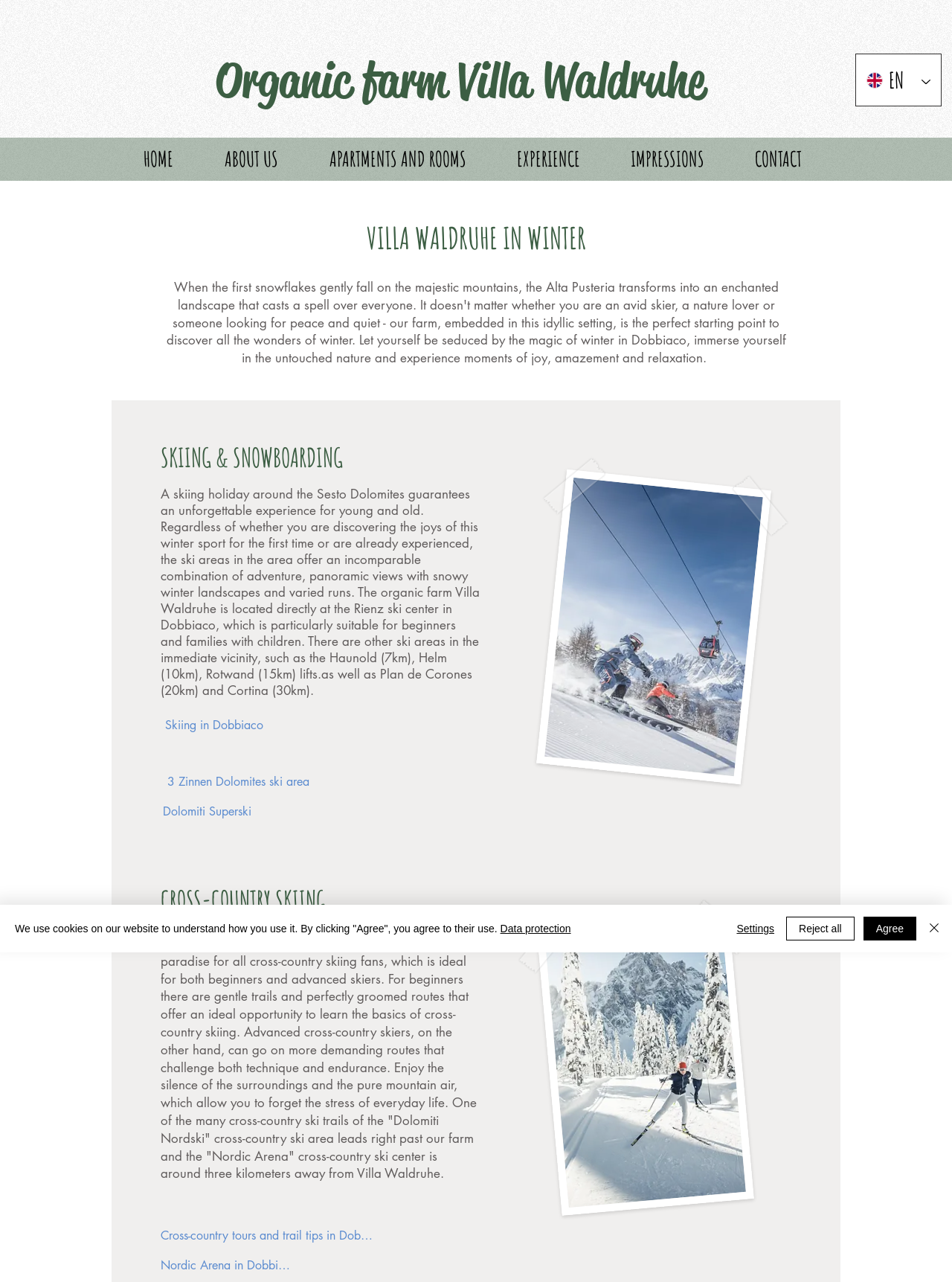Provide a brief response to the question below using one word or phrase:
What is the location of the ski center mentioned on the webpage?

Dobbiaco